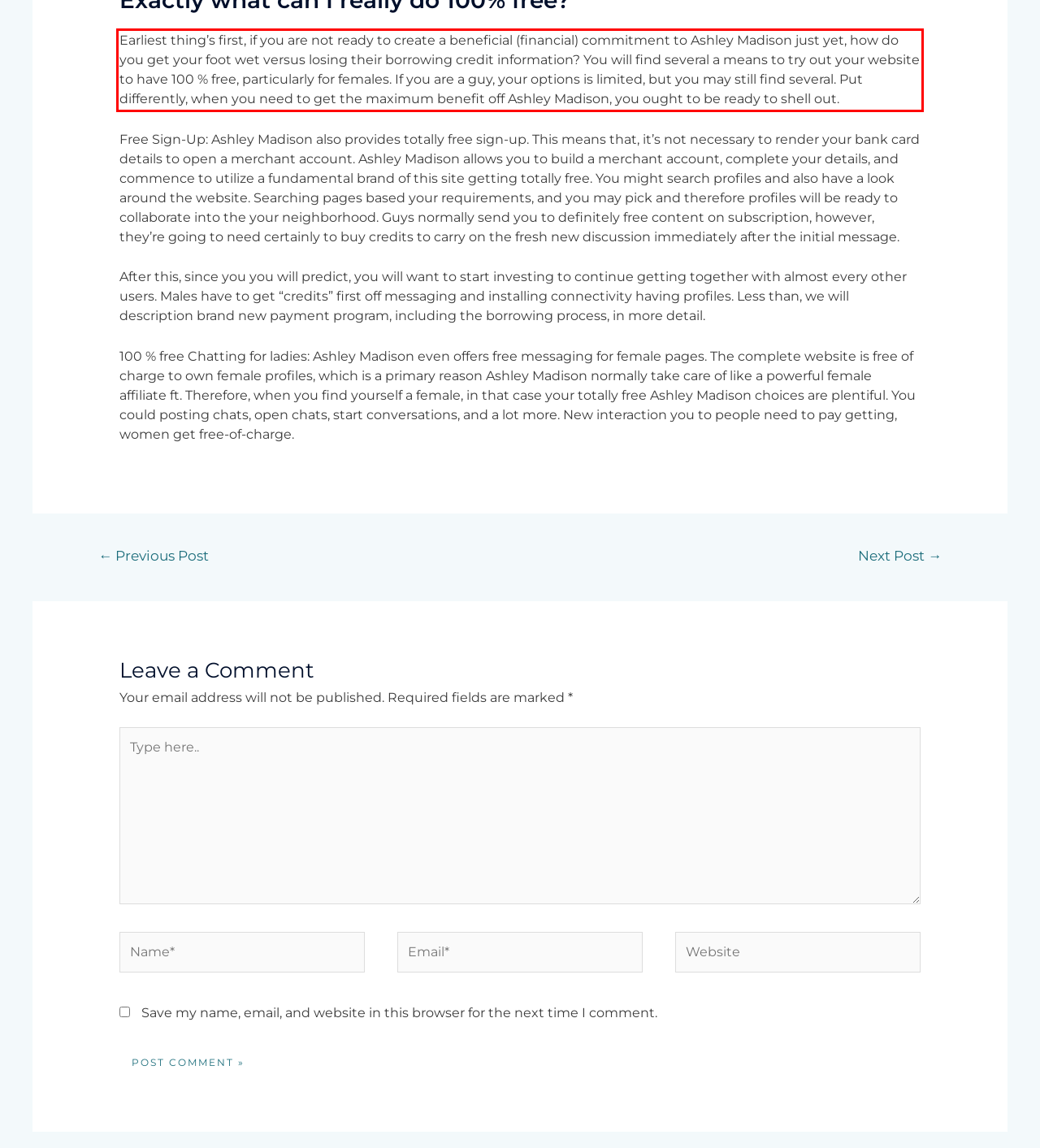Given a screenshot of a webpage containing a red rectangle bounding box, extract and provide the text content found within the red bounding box.

Earliest thing’s first, if you are not ready to create a beneficial (financial) commitment to Ashley Madison just yet, how do you get your foot wet versus losing their borrowing credit information? You will find several a means to try out your website to have 100 % free, particularly for females. If you are a guy, your options is limited, but you may still find several. Put differently, when you need to get the maximum benefit off Ashley Madison, you ought to be ready to shell out.